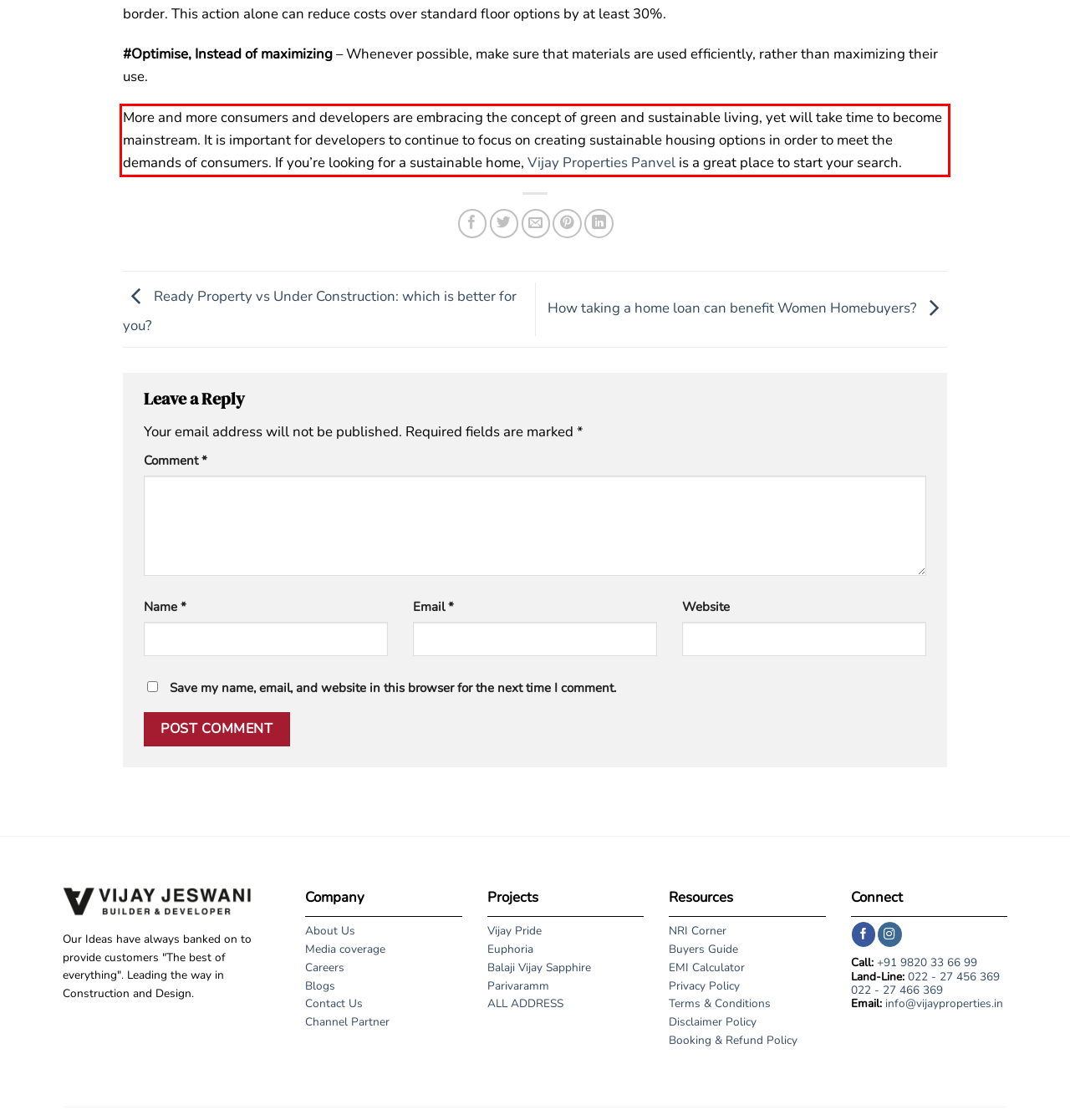Examine the screenshot of the webpage, locate the red bounding box, and perform OCR to extract the text contained within it.

More and more consumers and developers are embracing the concept of green and sustainable living, yet will take time to become mainstream. It is important for developers to continue to focus on creating sustainable housing options in order to meet the demands of consumers. If you’re looking for a sustainable home, Vijay Properties Panvel is a great place to start your search.